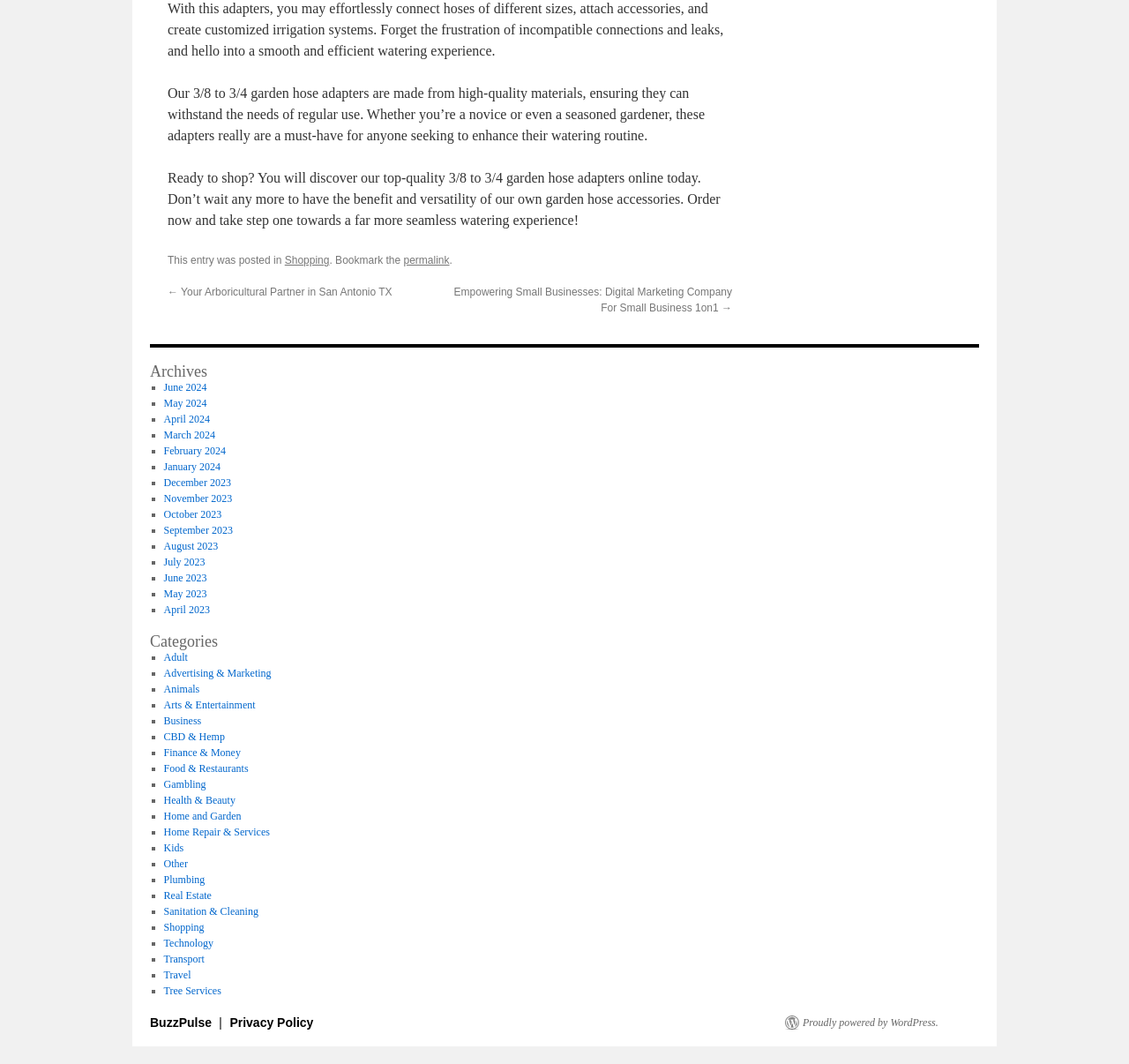Please identify the bounding box coordinates of the clickable area that will allow you to execute the instruction: "Click the 'permalink' link".

[0.357, 0.239, 0.398, 0.251]